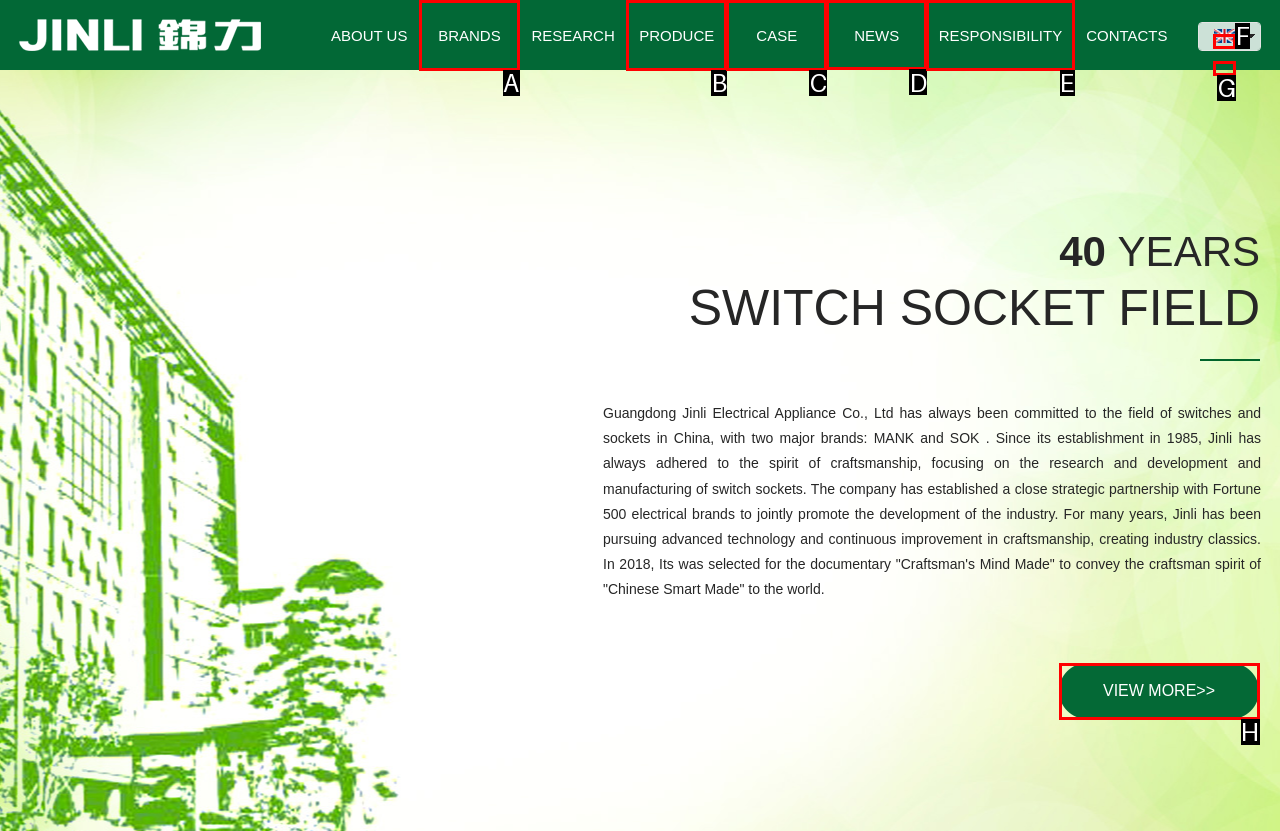Select the HTML element that should be clicked to accomplish the task: Explore the NEWS section Reply with the corresponding letter of the option.

D